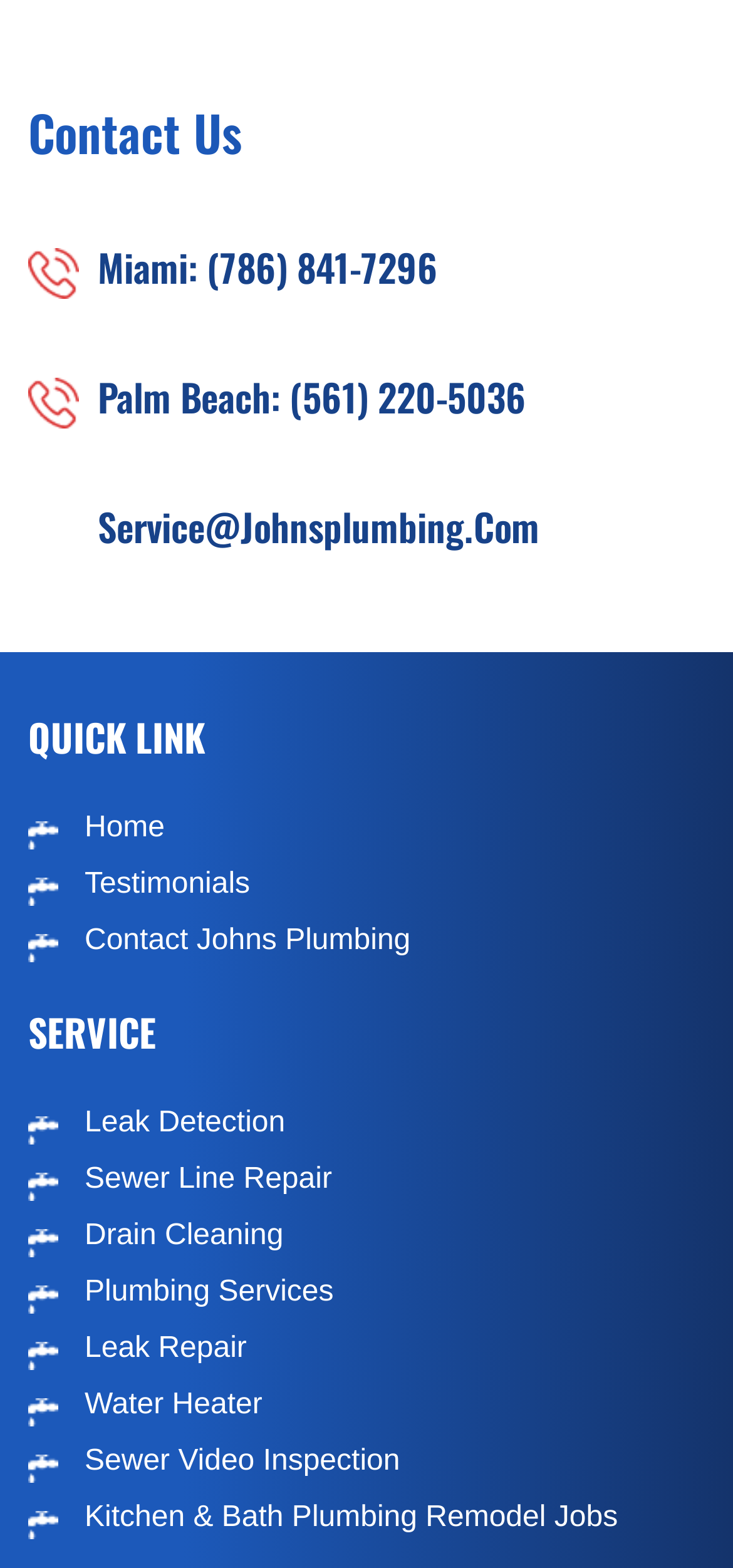Please predict the bounding box coordinates of the element's region where a click is necessary to complete the following instruction: "Visit Channel Letters page". The coordinates should be represented by four float numbers between 0 and 1, i.e., [left, top, right, bottom].

None